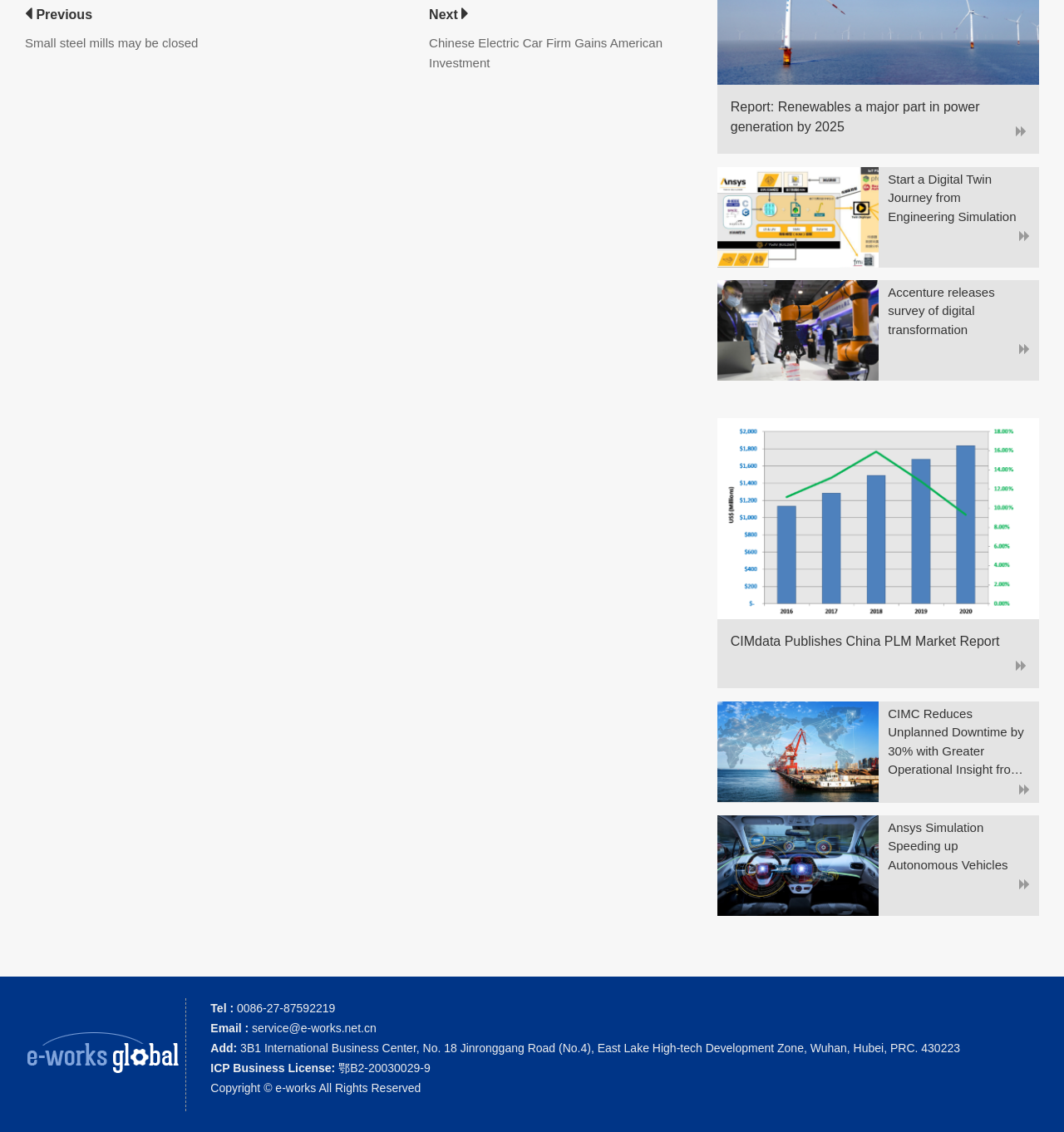Given the element description, predict the bounding box coordinates in the format (top-left x, top-left y, bottom-right x, bottom-right y). Make sure all values are between 0 and 1. Here is the element description: Log in

None